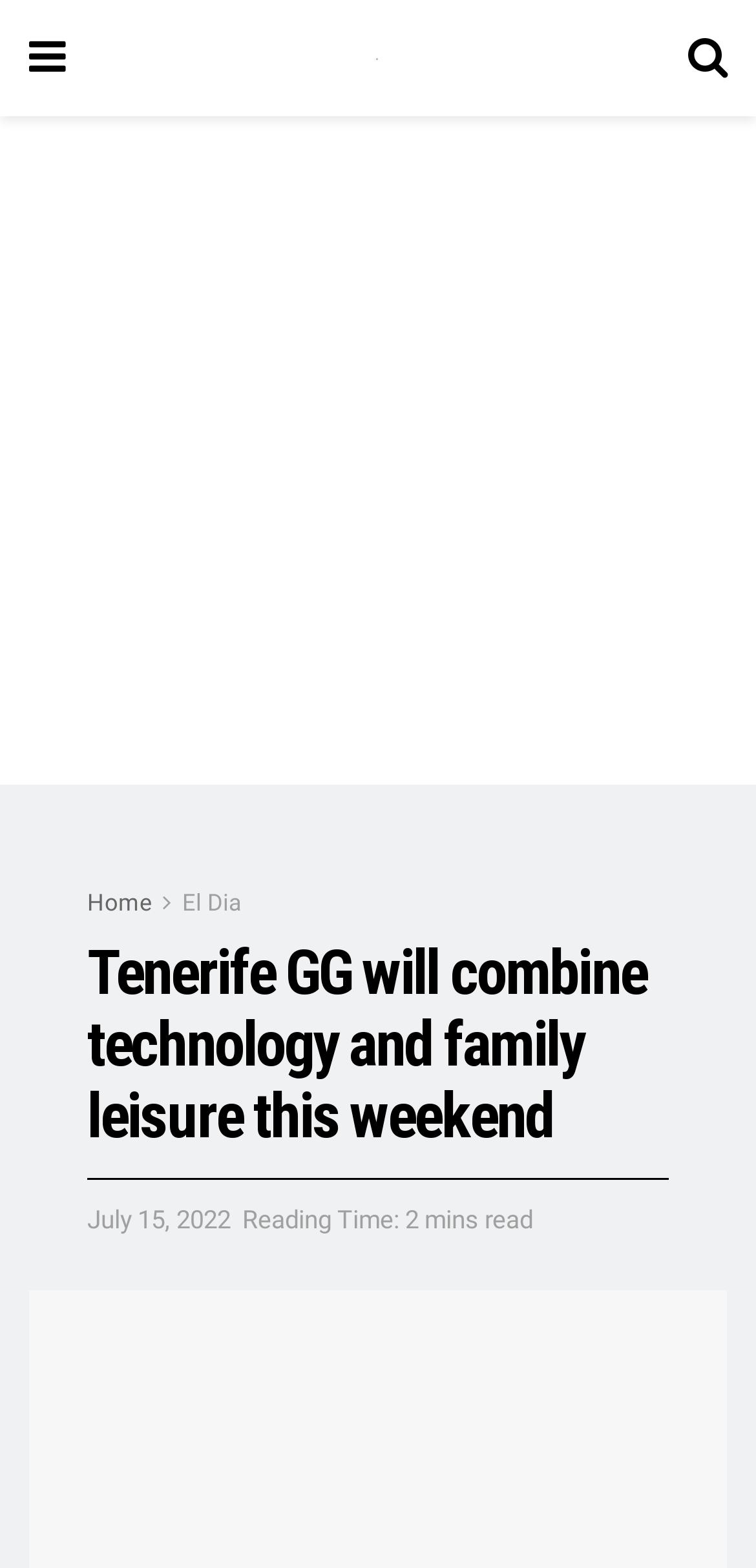Please provide a detailed answer to the question below by examining the image:
What is the estimated reading time of the article?

I determined the answer by looking at the StaticText element with the text 'Reading Time: 2 mins read', which suggests that the article can be read in 2 minutes.